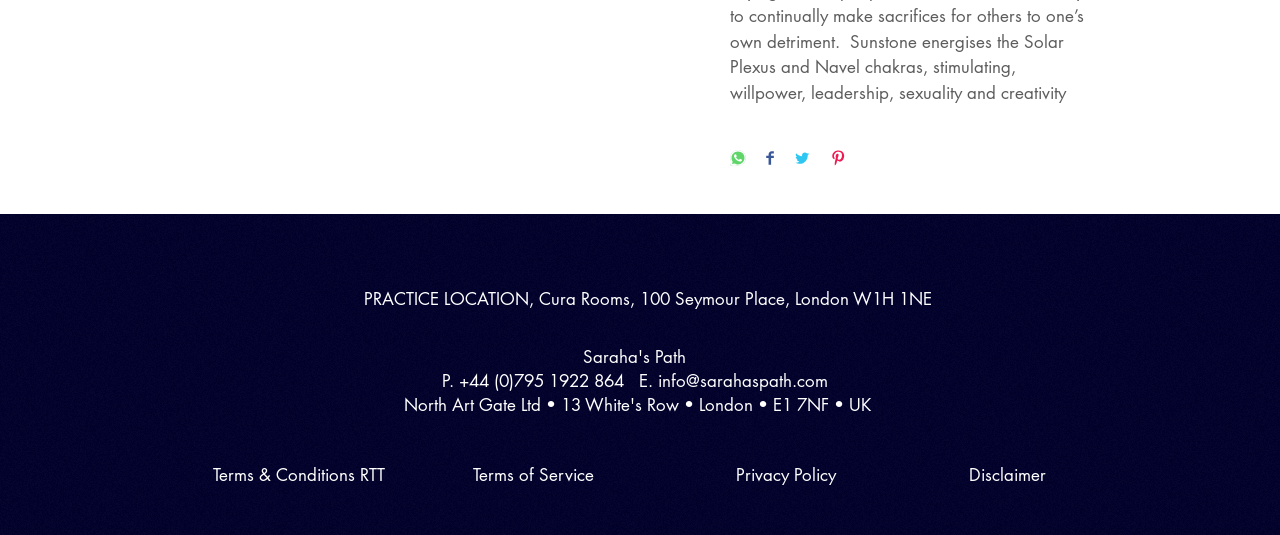Find the bounding box coordinates for the element that must be clicked to complete the instruction: "Share on Facebook". The coordinates should be four float numbers between 0 and 1, indicated as [left, top, right, bottom].

[0.598, 0.281, 0.605, 0.317]